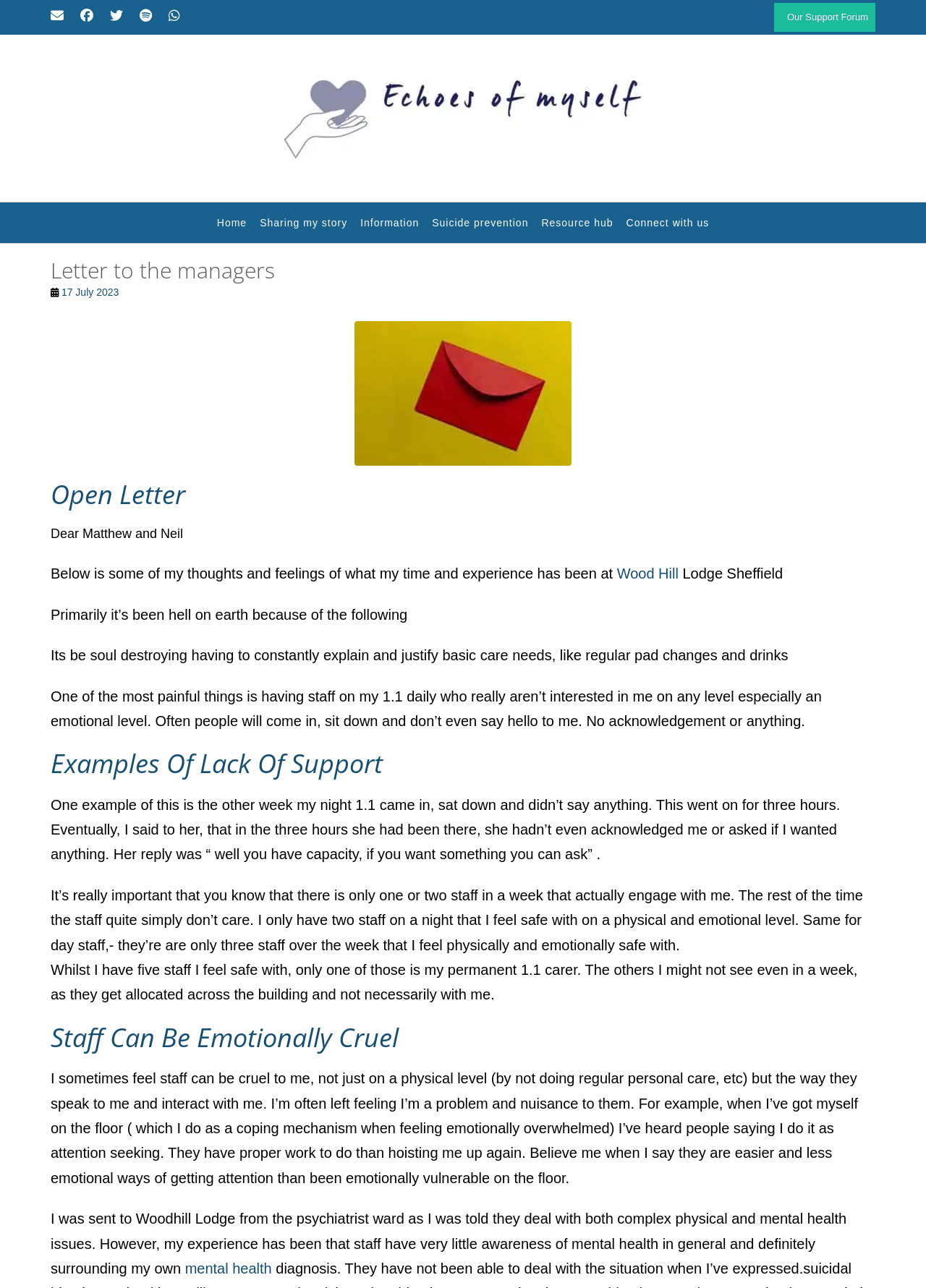What is the purpose of the link 'Suicide prevention'?
Answer the question based on the image using a single word or a brief phrase.

Resource for suicide prevention